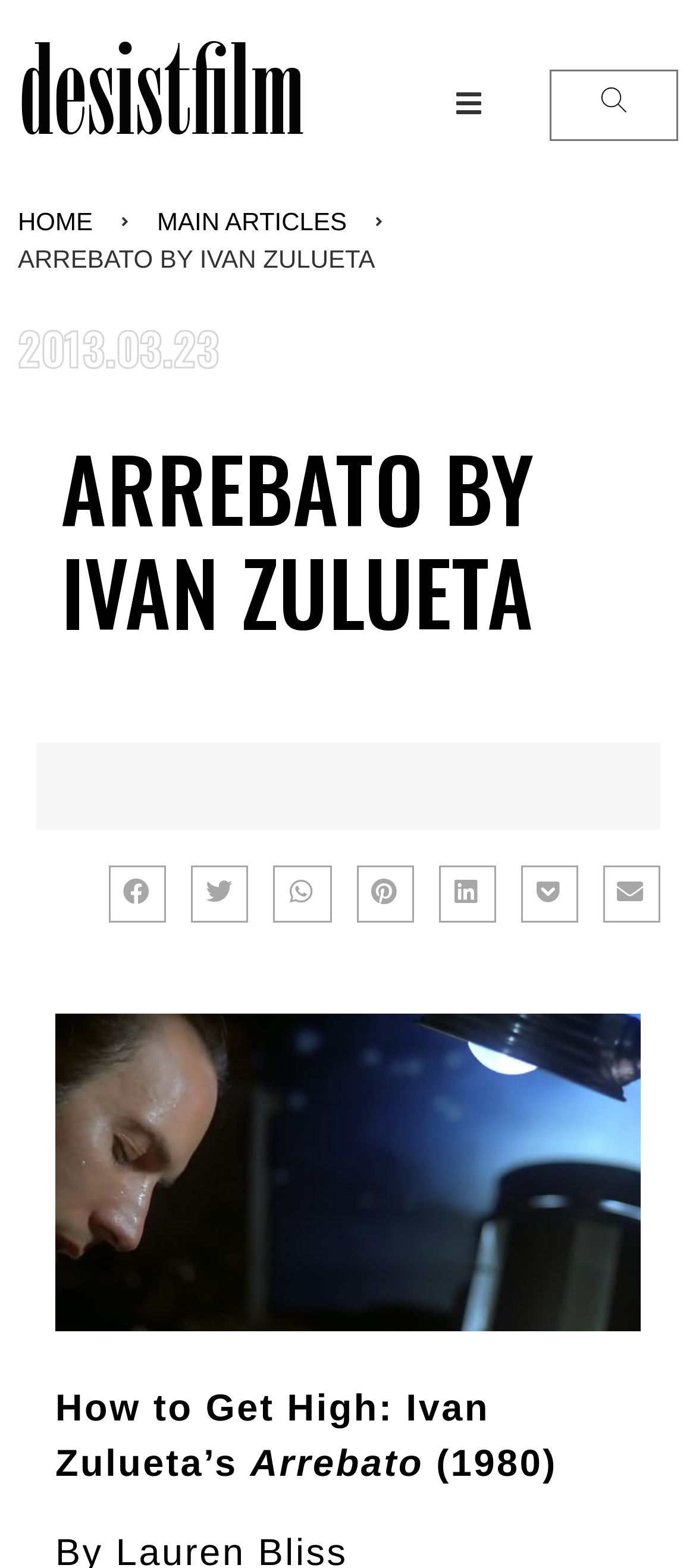Bounding box coordinates are specified in the format (top-left x, top-left y, bottom-right x, bottom-right y). All values are floating point numbers bounded between 0 and 1. Please provide the bounding box coordinate of the region this sentence describes: Home

[0.026, 0.13, 0.133, 0.154]